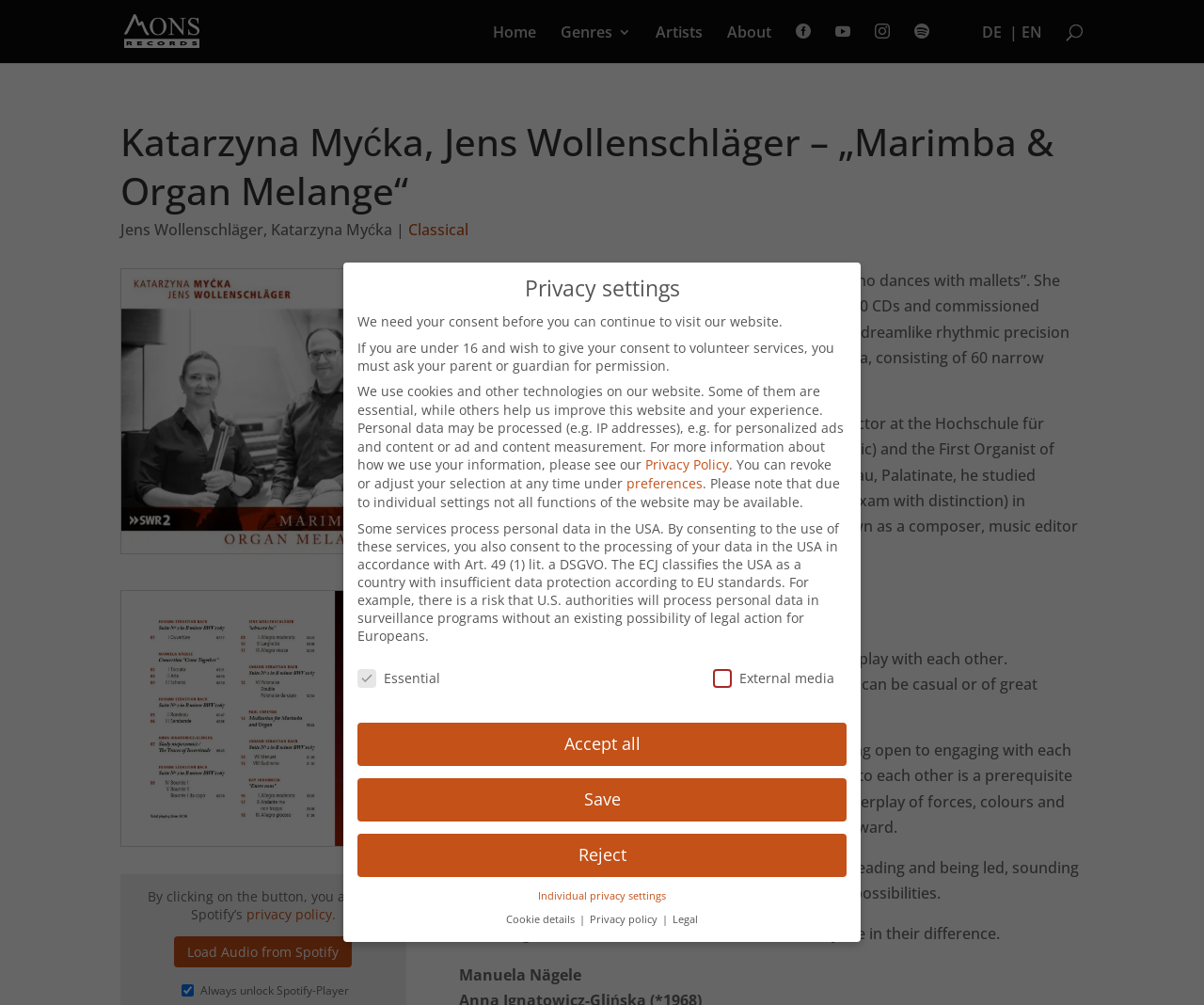Please answer the following question as detailed as possible based on the image: 
What is Katarzyna Mycka known as?

The question asks for what Katarzyna Mycka is known as, which can be found in the StaticText 'is also known by critics as “the one who dances with mallets”.' on the webpage.